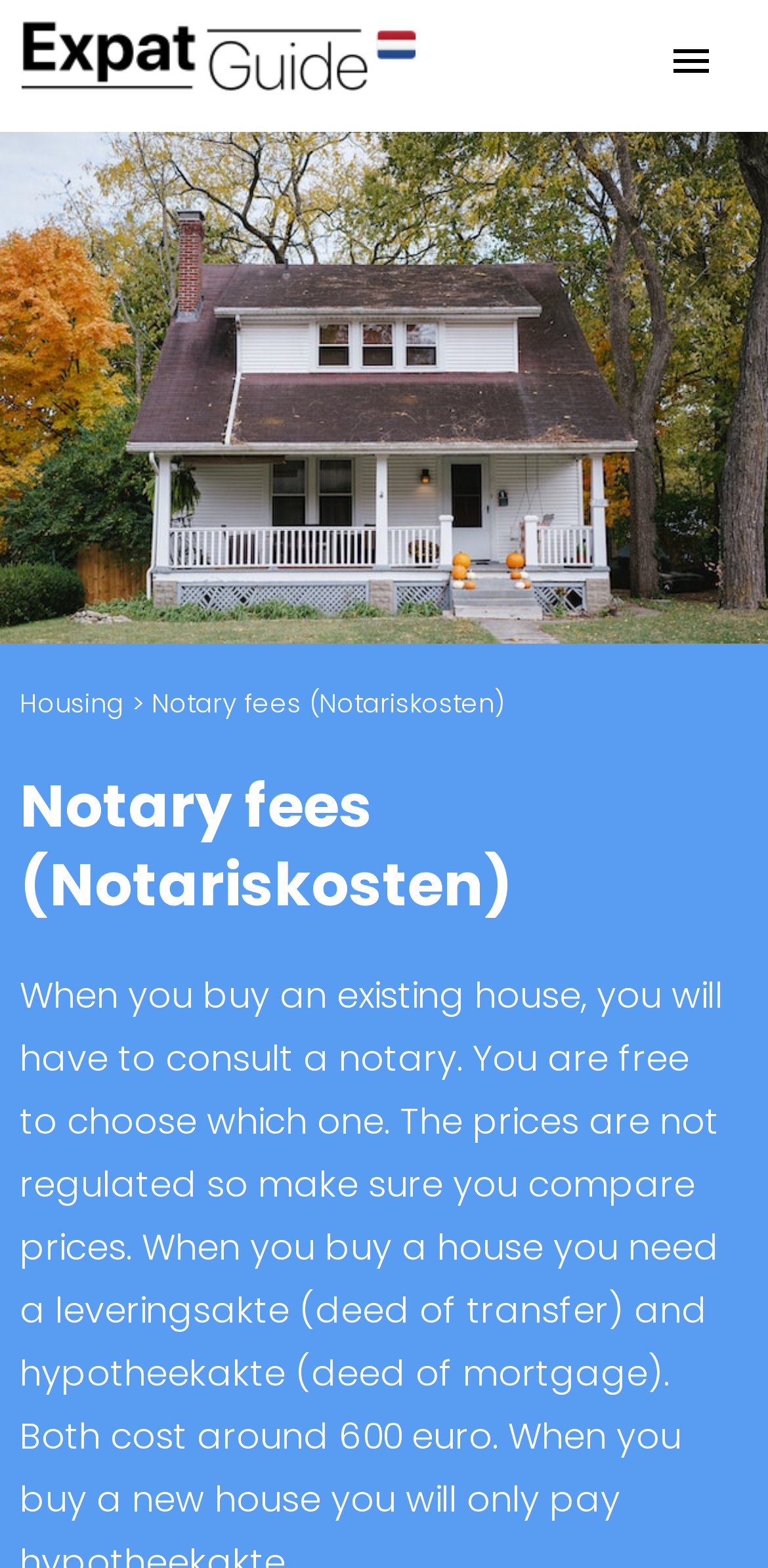What should you do with notary prices? Examine the screenshot and reply using just one word or a brief phrase.

Compare